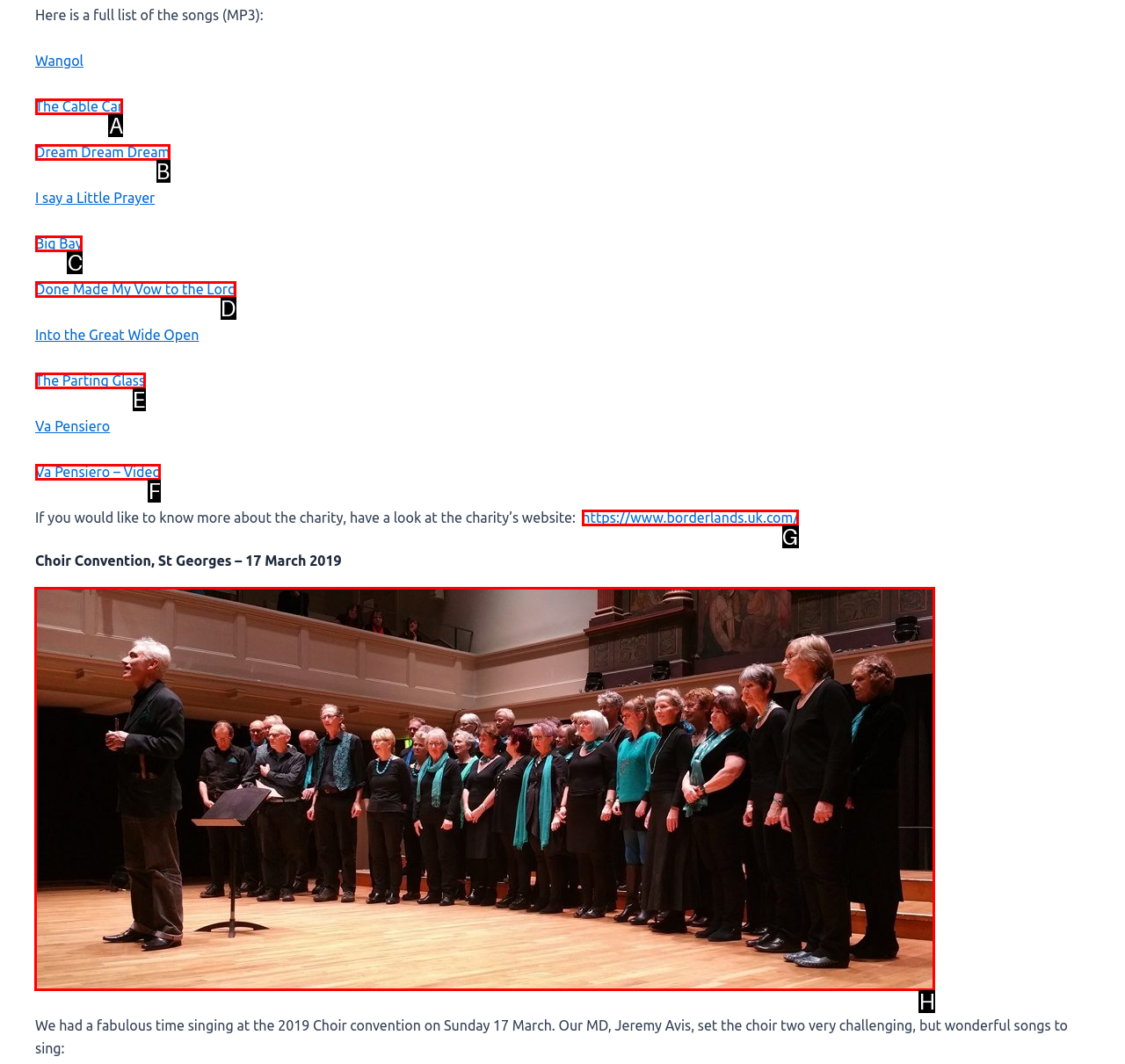Identify the correct lettered option to click in order to perform this task: View the image of Choir Convention. Respond with the letter.

H